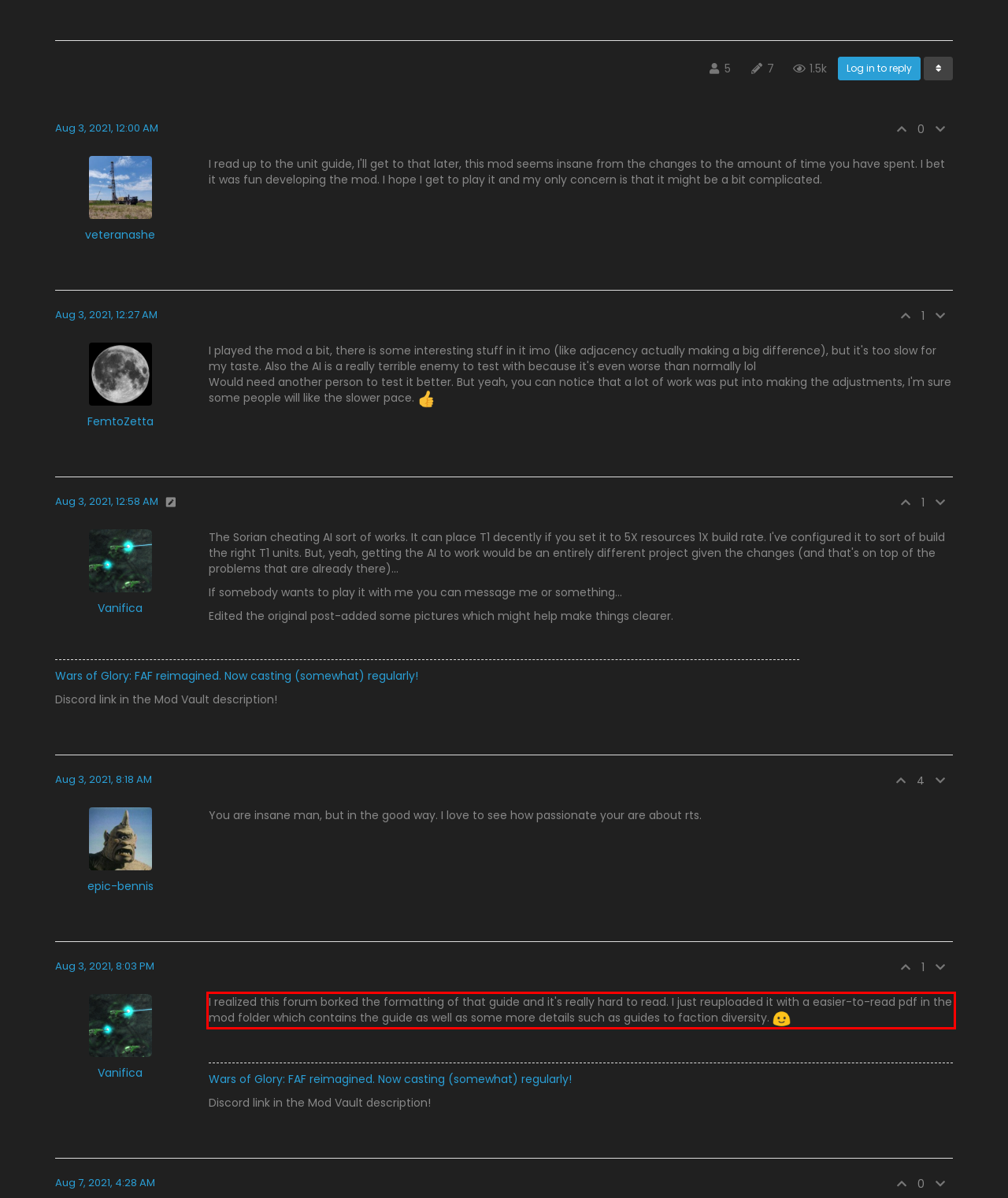Identify the text within the red bounding box on the webpage screenshot and generate the extracted text content.

I realized this forum borked the formatting of that guide and it's really hard to read. I just reuploaded it with a easier-to-read pdf in the mod folder which contains the guide as well as some more details such as guides to faction diversity.